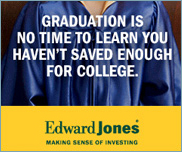Based on the image, give a detailed response to the question: What is the symbol in the background of the banner?

The background of the banner displays a graduation gown, which symbolizes achievement and the impending transition to higher education, highlighting the significance of saving for college.